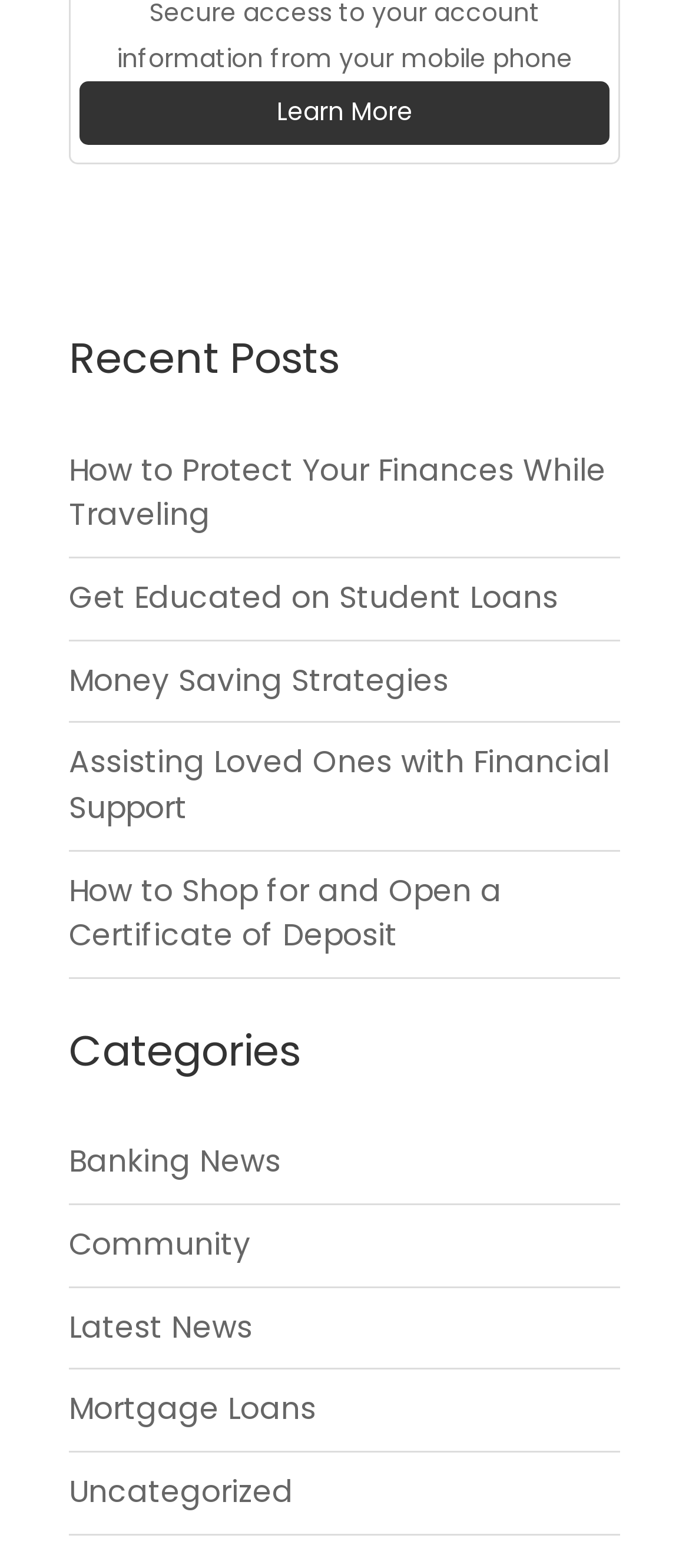Provide a short answer to the following question with just one word or phrase: How many links are there under the 'Recent Posts' heading?

5